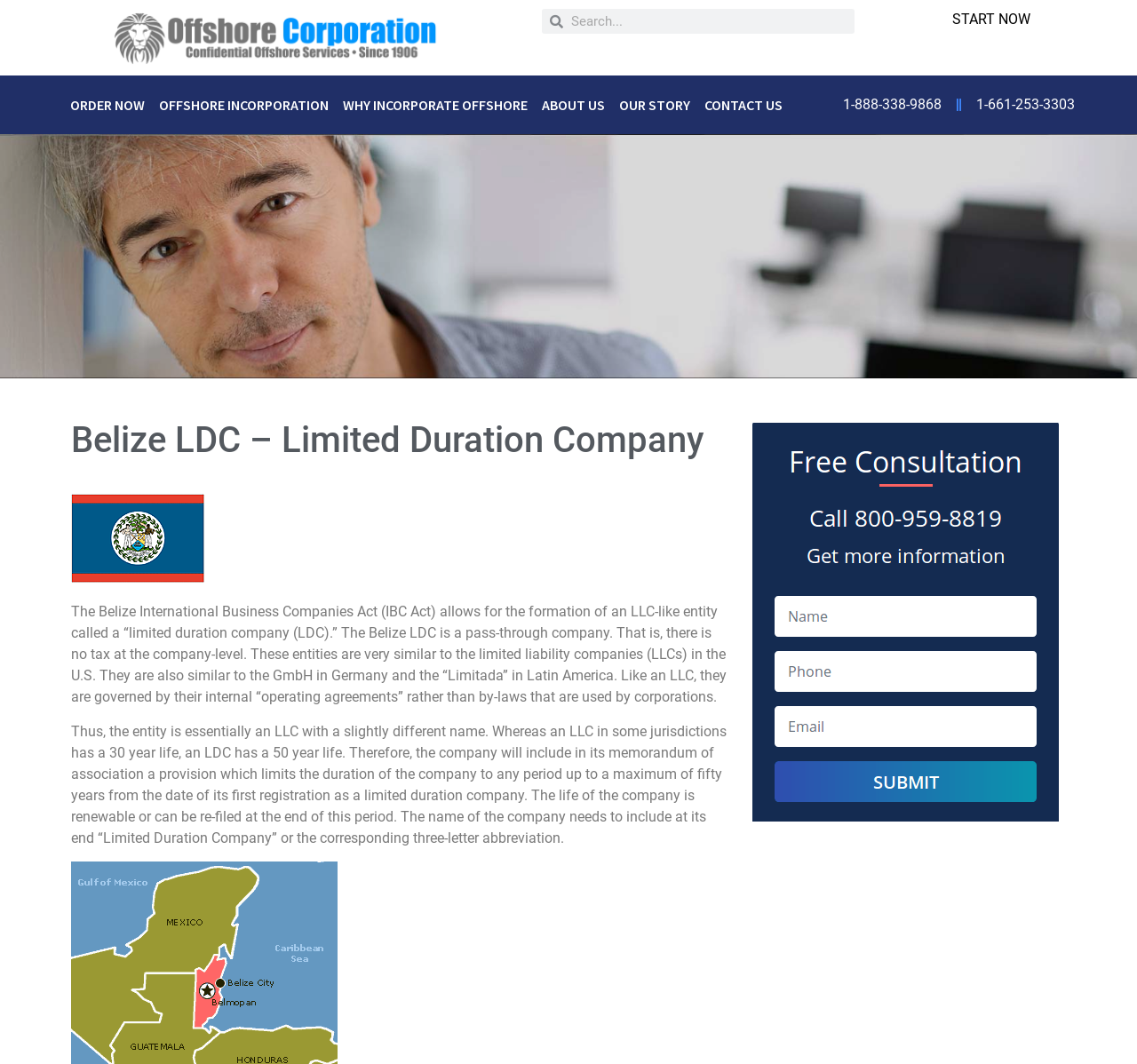Provide the bounding box for the UI element matching this description: "OUR STORY".

[0.538, 0.08, 0.613, 0.118]